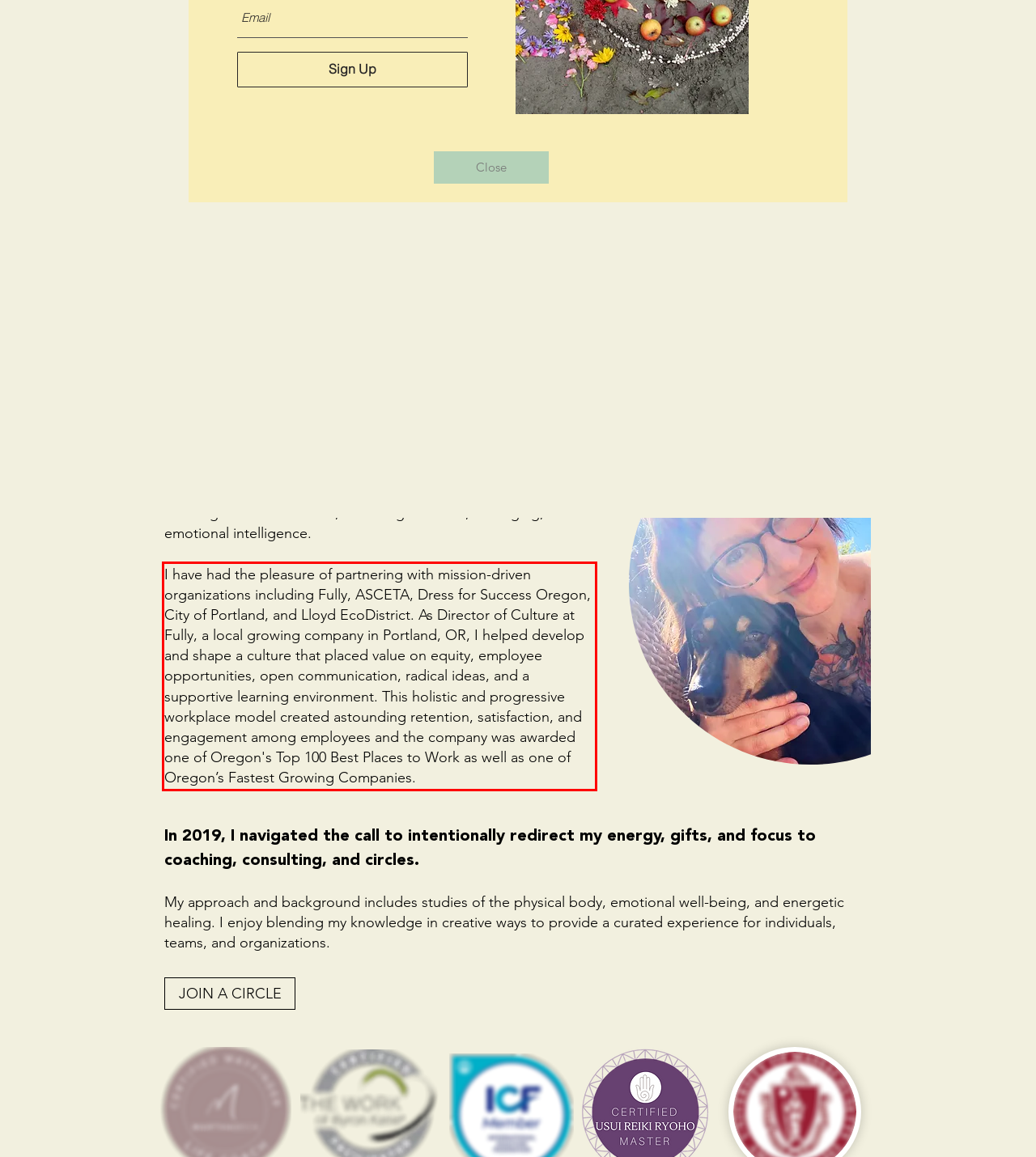Using the provided screenshot of a webpage, recognize the text inside the red rectangle bounding box by performing OCR.

I have had the pleasure of partnering with mission-driven organizations including Fully, ASCETA, Dress for Success Oregon, City of Portland, and Lloyd EcoDistrict. As Director of Culture at Fully, a local growing company in Portland, OR, I helped develop and shape a culture that placed value on equity, employee opportunities, open communication, radical ideas, and a supportive learning environment. This holistic and progressive workplace model created astounding retention, satisfaction, and engagement among employees and the company was awarded one of Oregon's Top 100 Best Places to Work as well as one of Oregon’s Fastest Growing Companies.